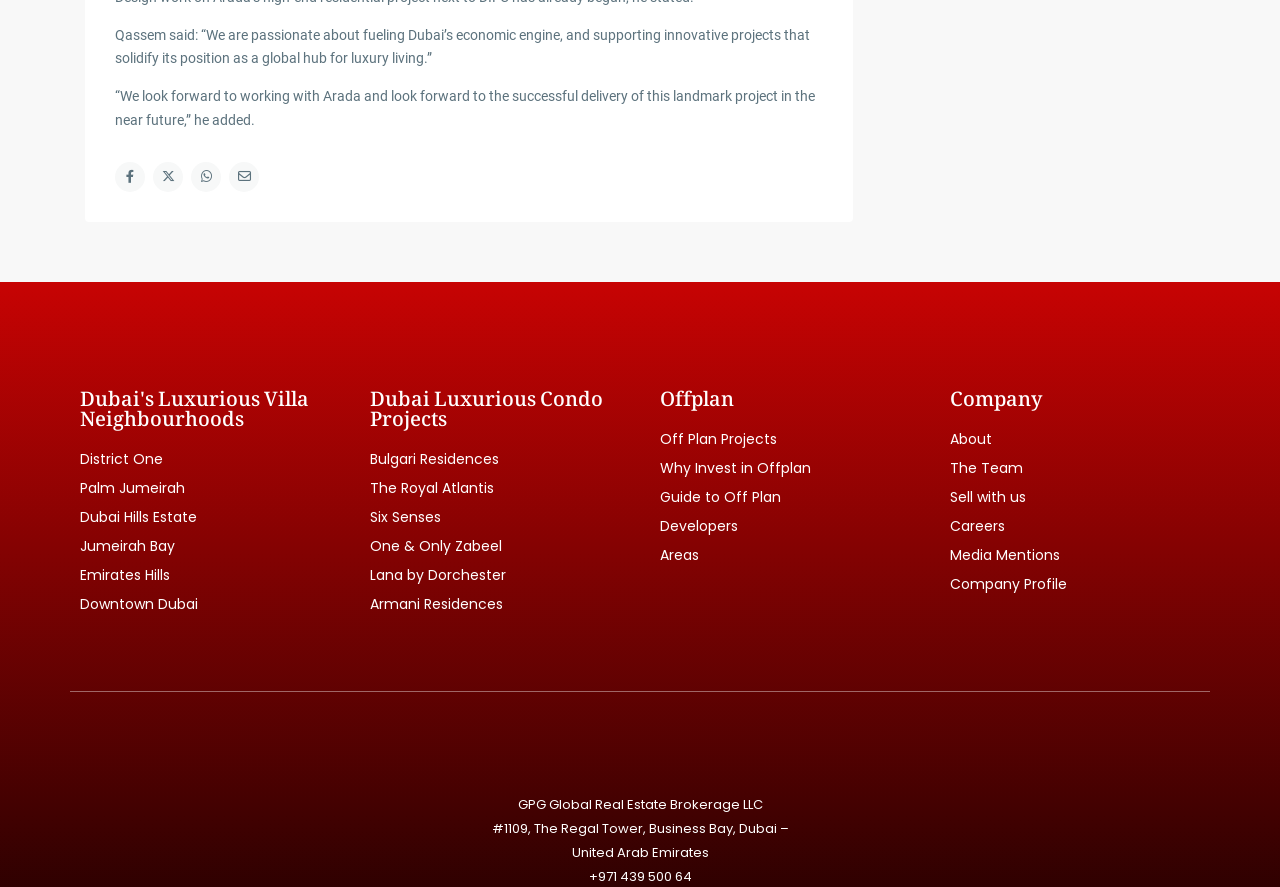What are the luxurious villa neighborhoods in Dubai?
Examine the image and provide an in-depth answer to the question.

The webpage lists several luxurious villa neighborhoods in Dubai, including District One, Palm Jumeirah, Dubai Hills Estate, Jumeirah Bay, Emirates Hills, and Downtown Dubai.